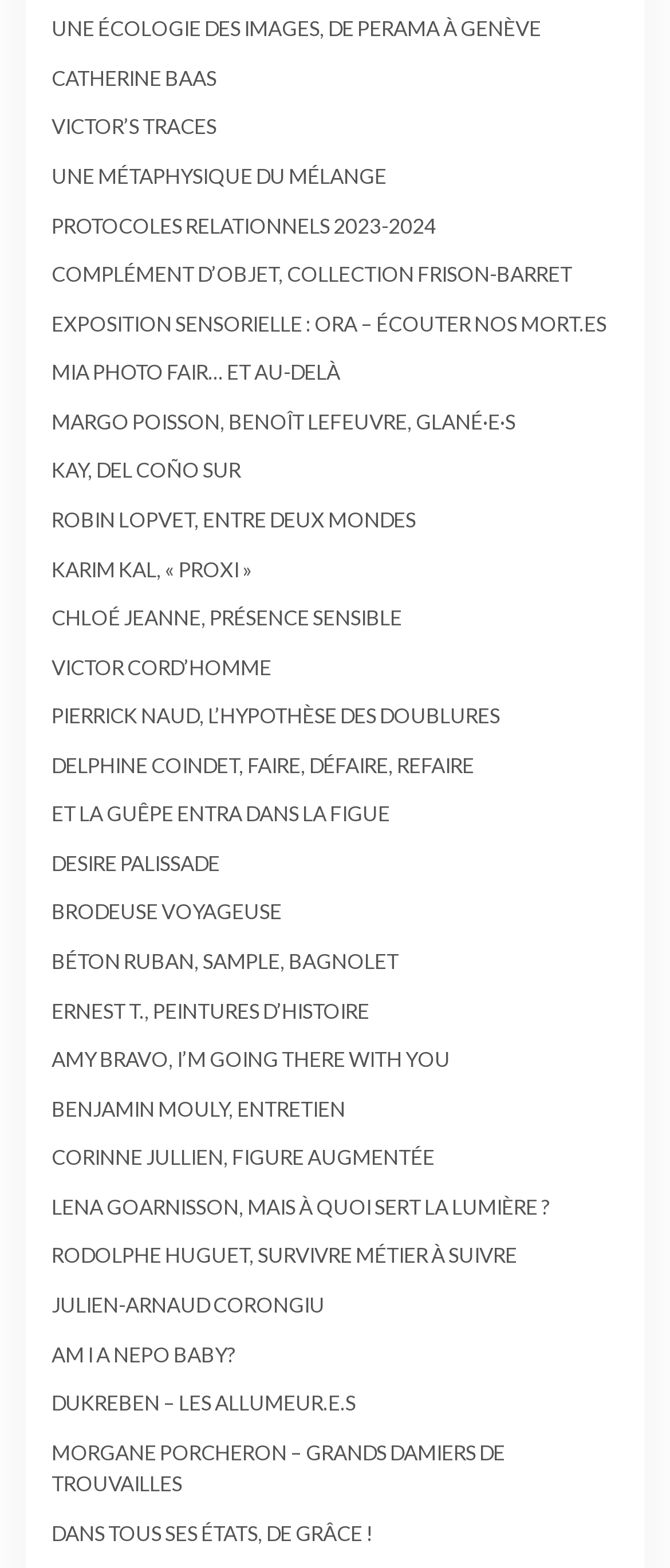Specify the bounding box coordinates of the element's area that should be clicked to execute the given instruction: "View Building Renovations". The coordinates should be four float numbers between 0 and 1, i.e., [left, top, right, bottom].

None